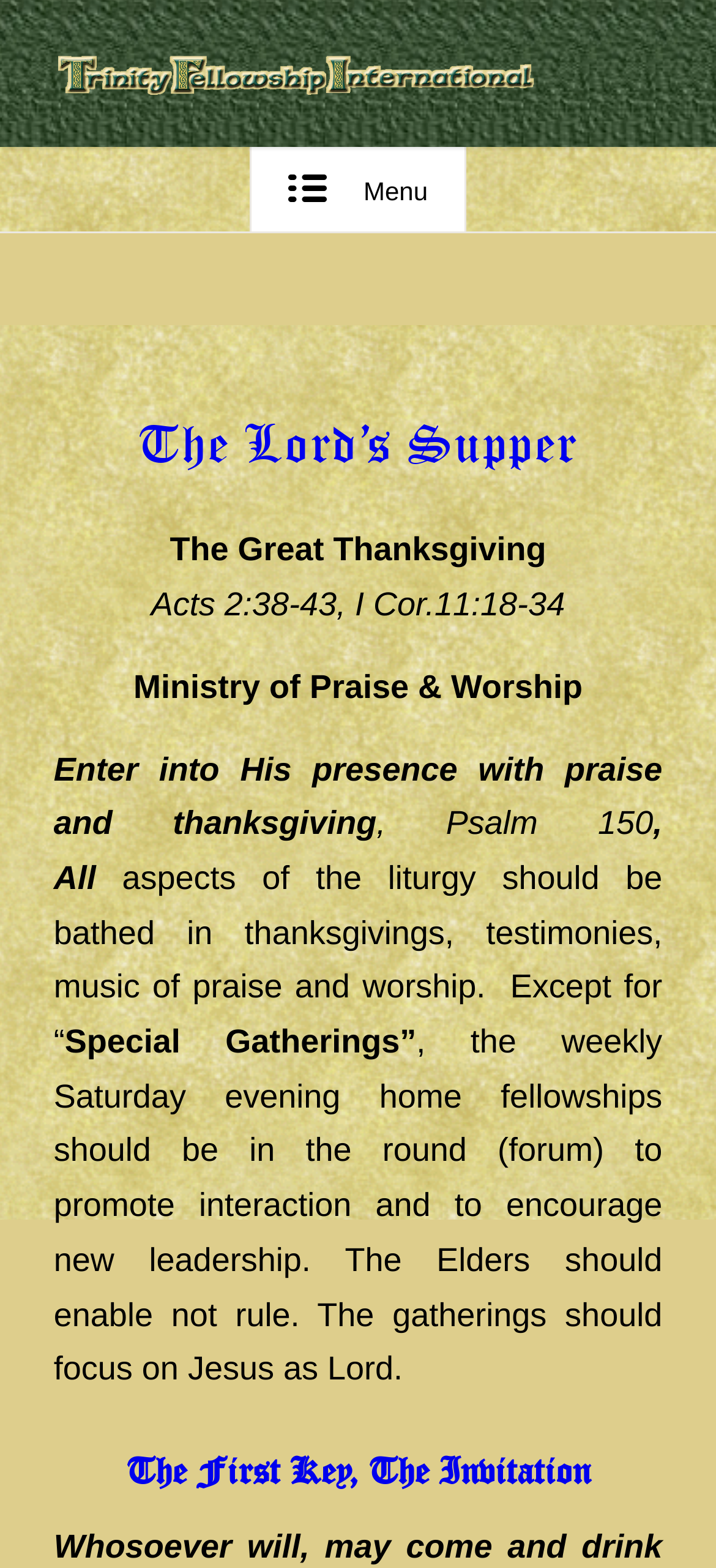What is the purpose of the weekly Saturday evening home fellowships?
Answer the question using a single word or phrase, according to the image.

to promote interaction and encourage new leadership